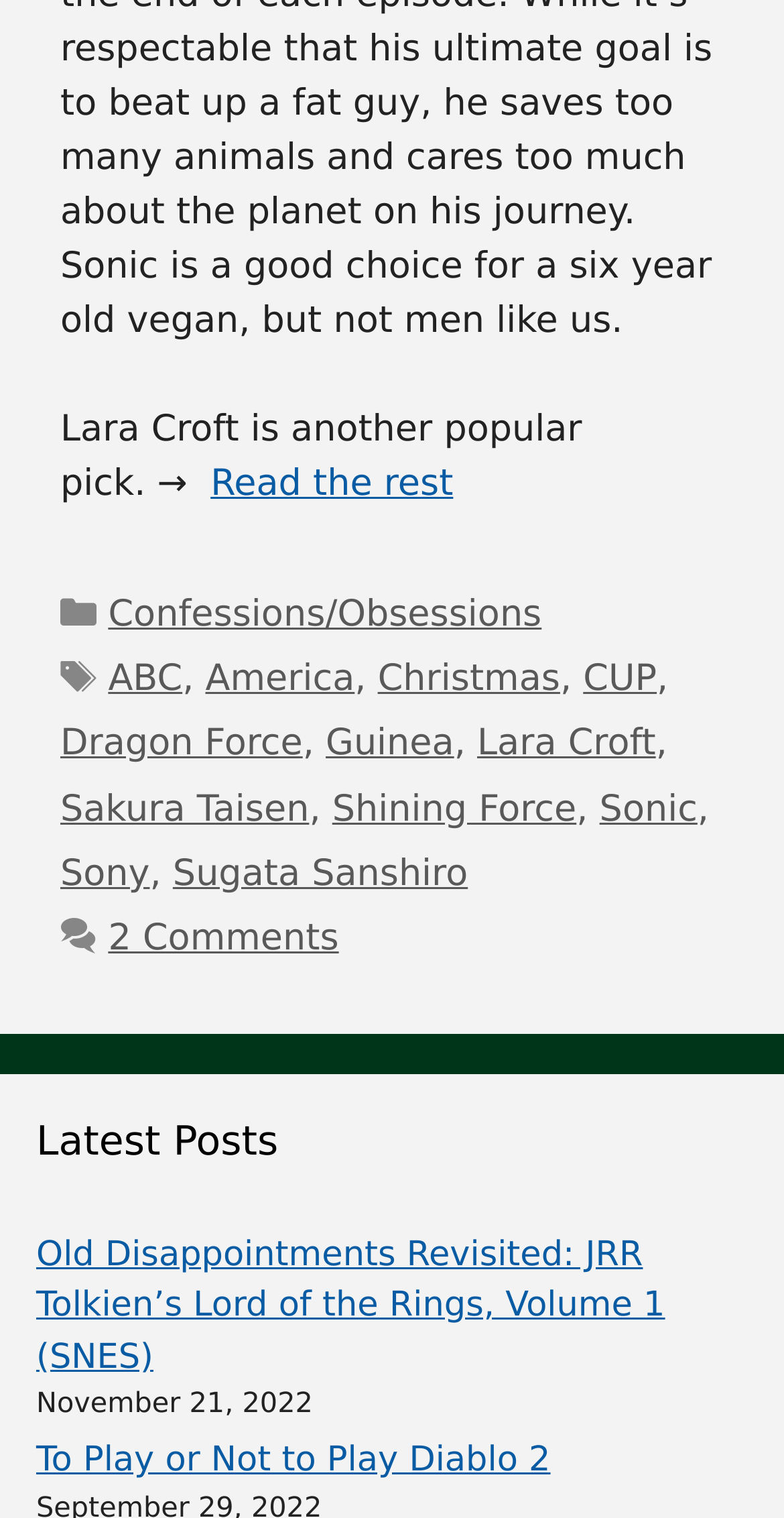Using the information in the image, could you please answer the following question in detail:
How many categories are listed?

I counted the number of categories listed in the footer section, and there is only one category listed, which is 'Categories'.